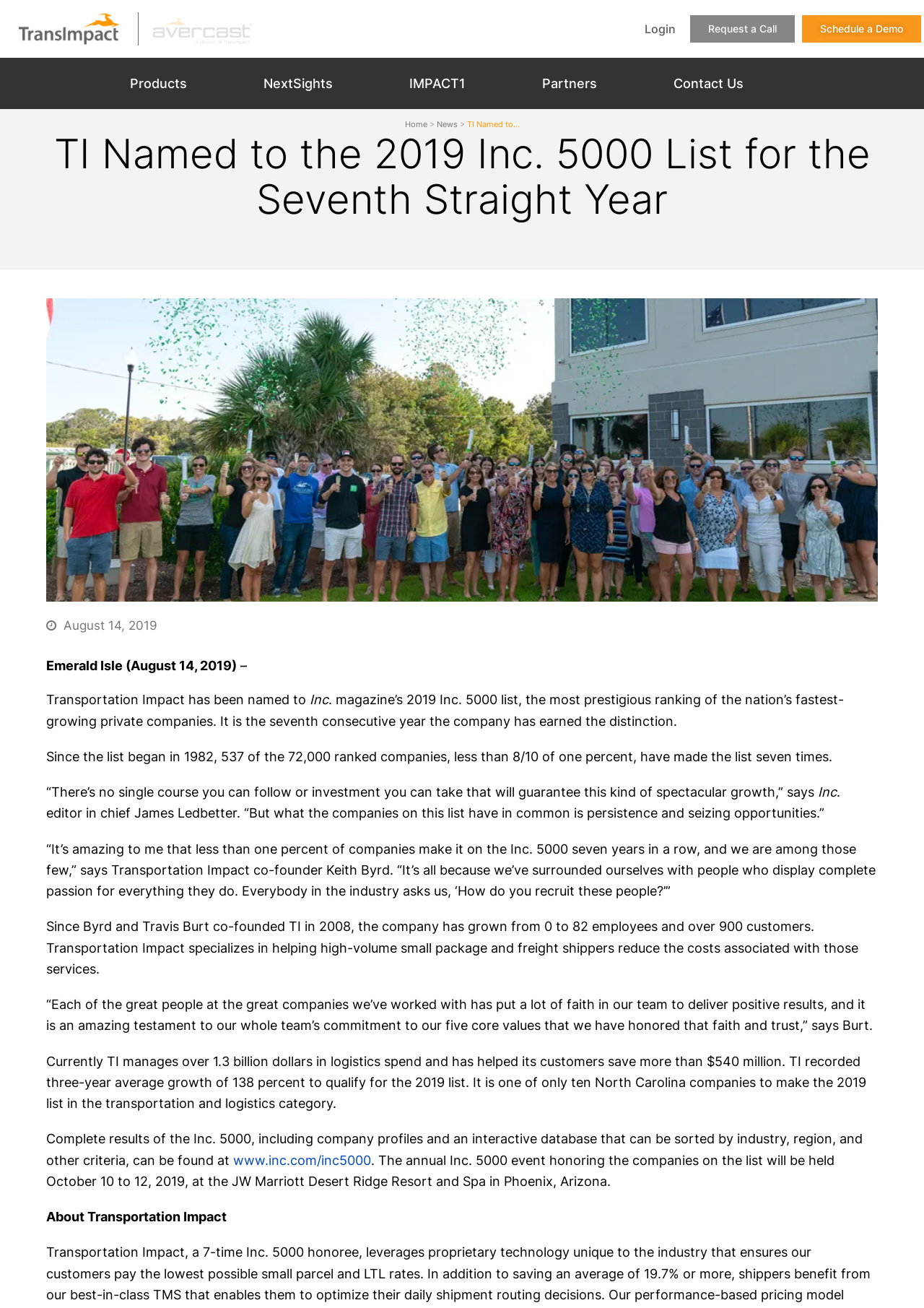How much logistics spend does the company manage?
Provide a thorough and detailed answer to the question.

I found the amount of logistics spend managed by the company by reading the text content of the webpage, specifically the sentence 'Currently TI manages over 1.3 billion dollars in logistics spend...' which indicates that the company manages over 1.3 billion dollars in logistics spend.